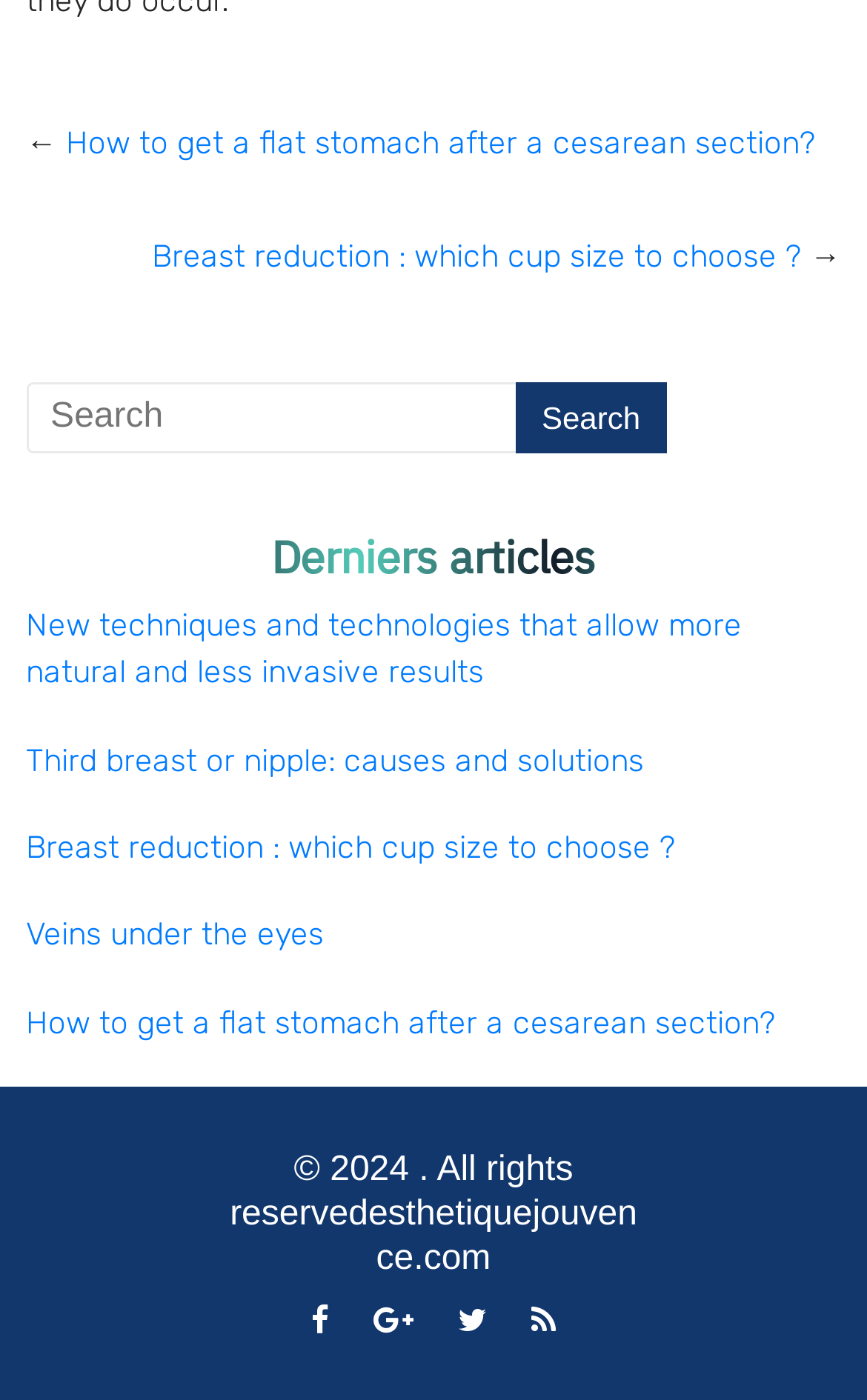Show the bounding box coordinates for the HTML element described as: "Veins under the eyes".

[0.03, 0.655, 0.374, 0.682]